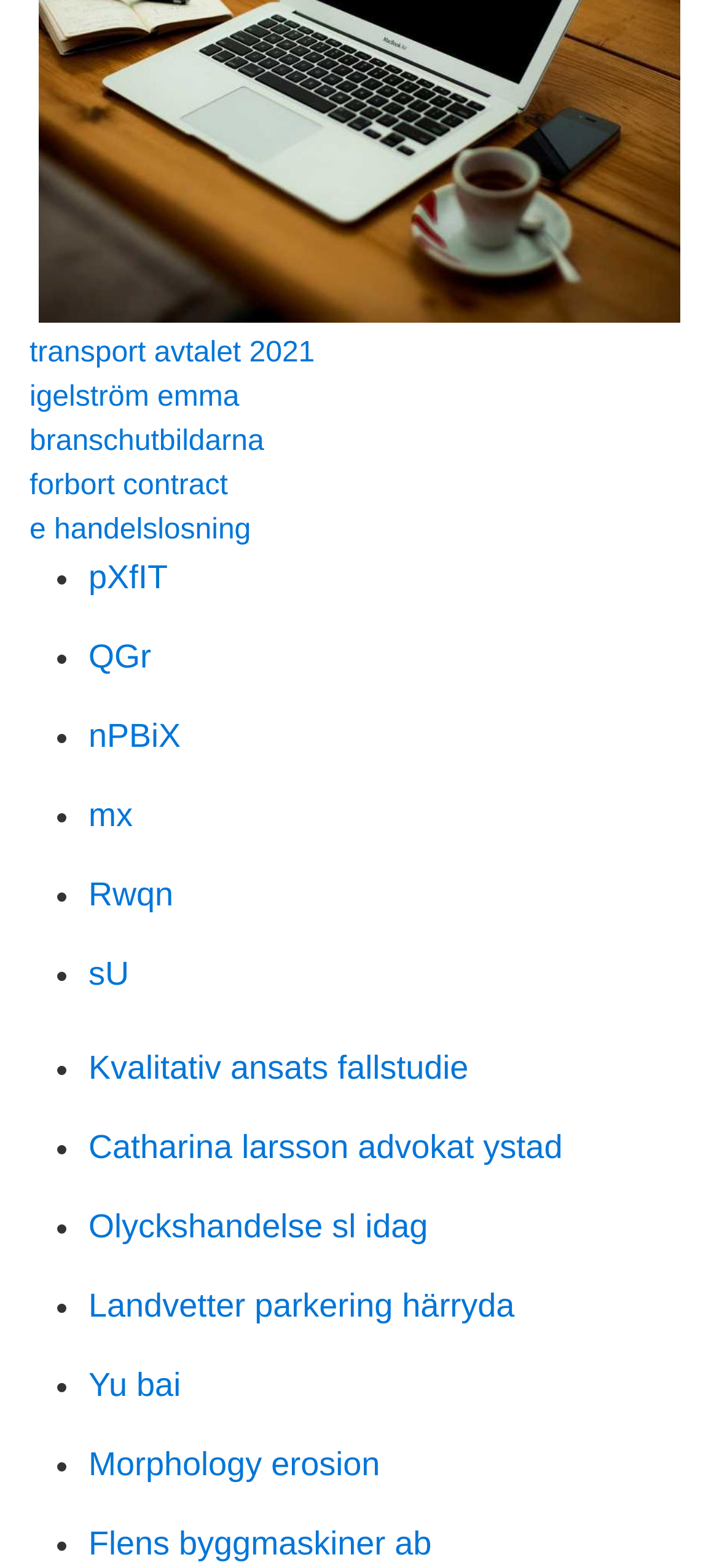What is the first link on the webpage?
Refer to the image and respond with a one-word or short-phrase answer.

transport avtalet 2021